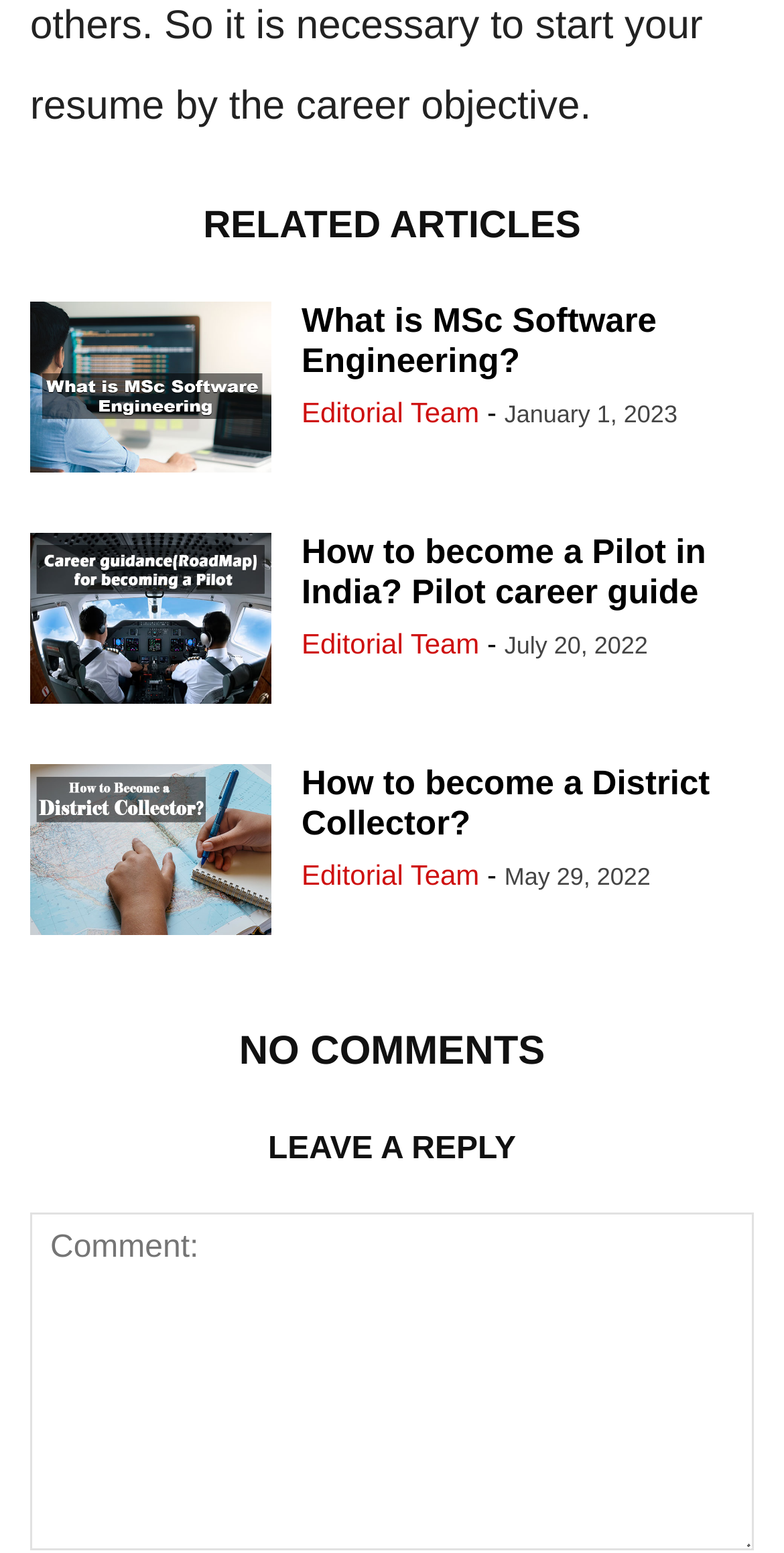Who is the author of the latest article?
Answer the question with a detailed and thorough explanation.

I looked for the most recent date mentioned on the webpage, which is January 1, 2023. The article corresponding to this date has 'Editorial Team' as the author.